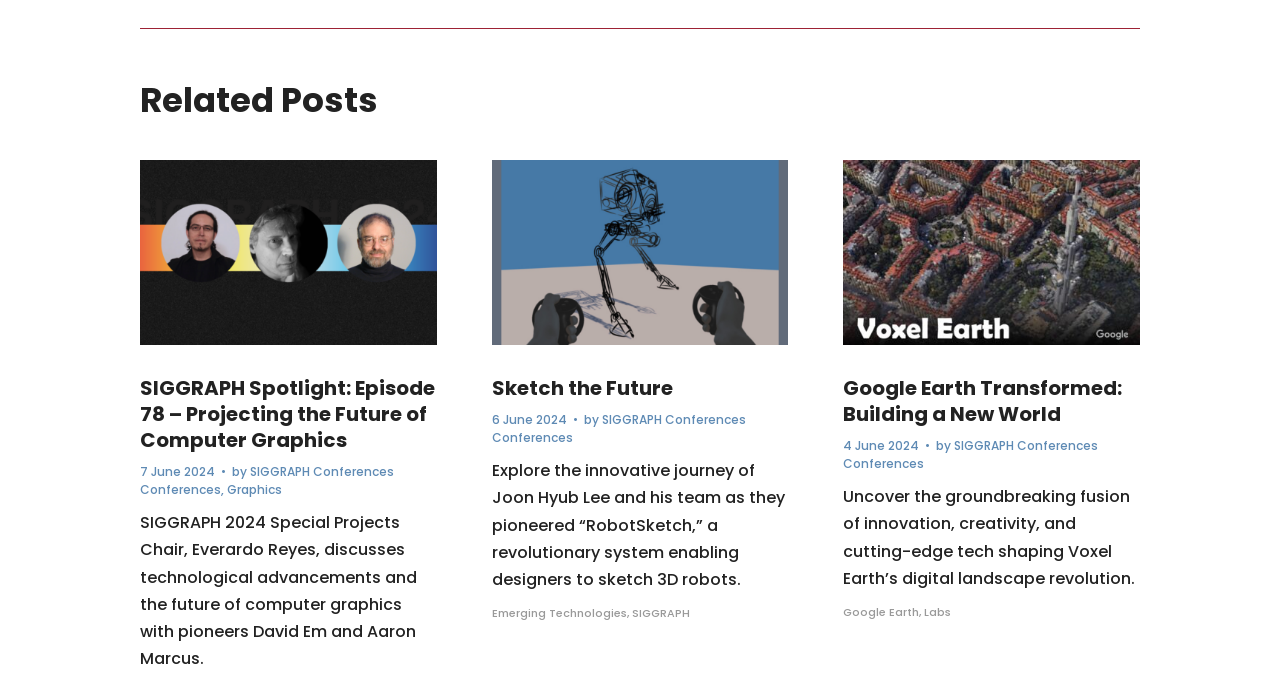Please identify the bounding box coordinates of the region to click in order to complete the task: "Discover Emerging Technologies". The coordinates must be four float numbers between 0 and 1, specified as [left, top, right, bottom].

[0.384, 0.899, 0.49, 0.923]